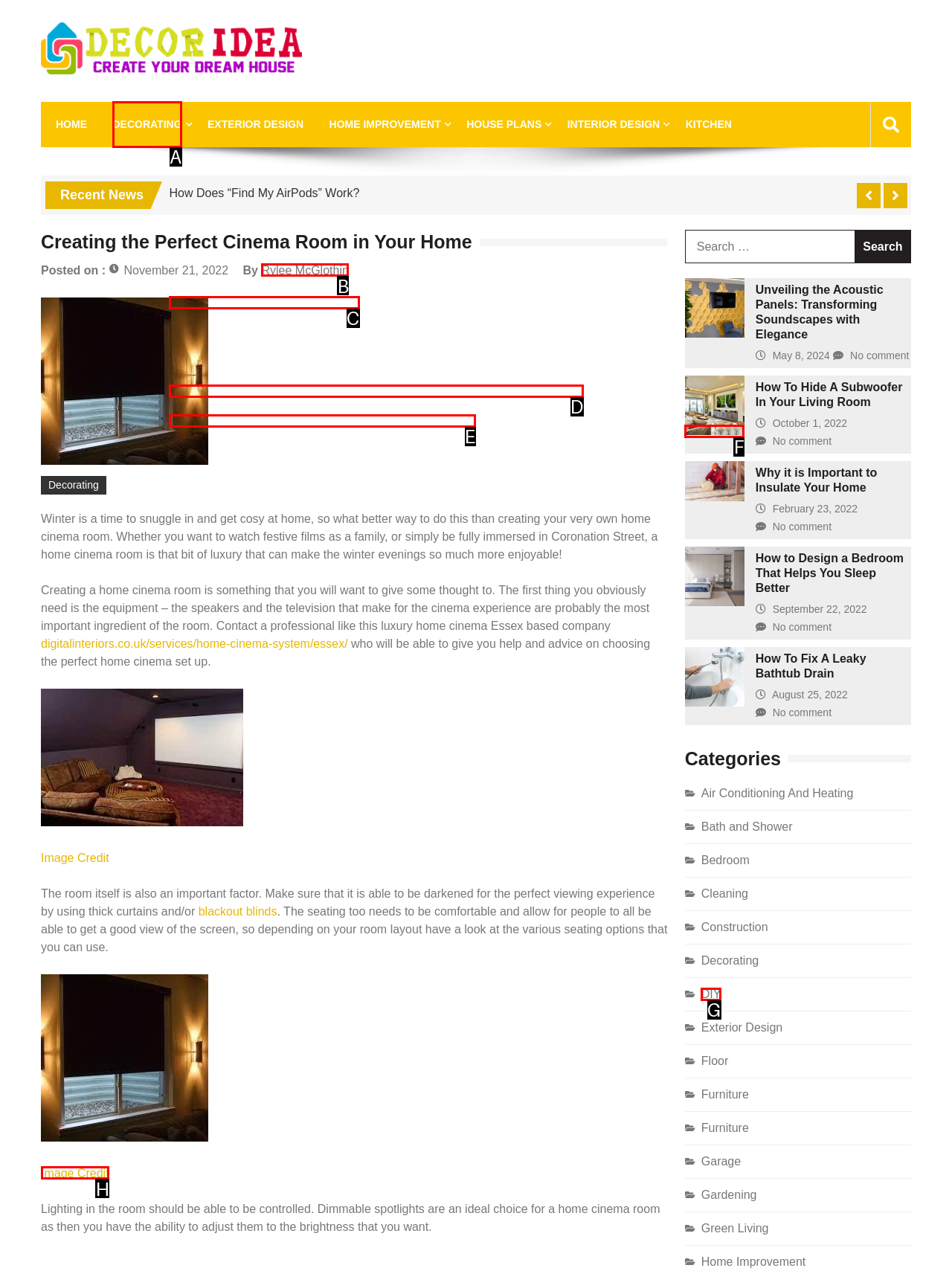Determine the letter of the element you should click to carry out the task: Click on 'DECORATING'
Answer with the letter from the given choices.

A